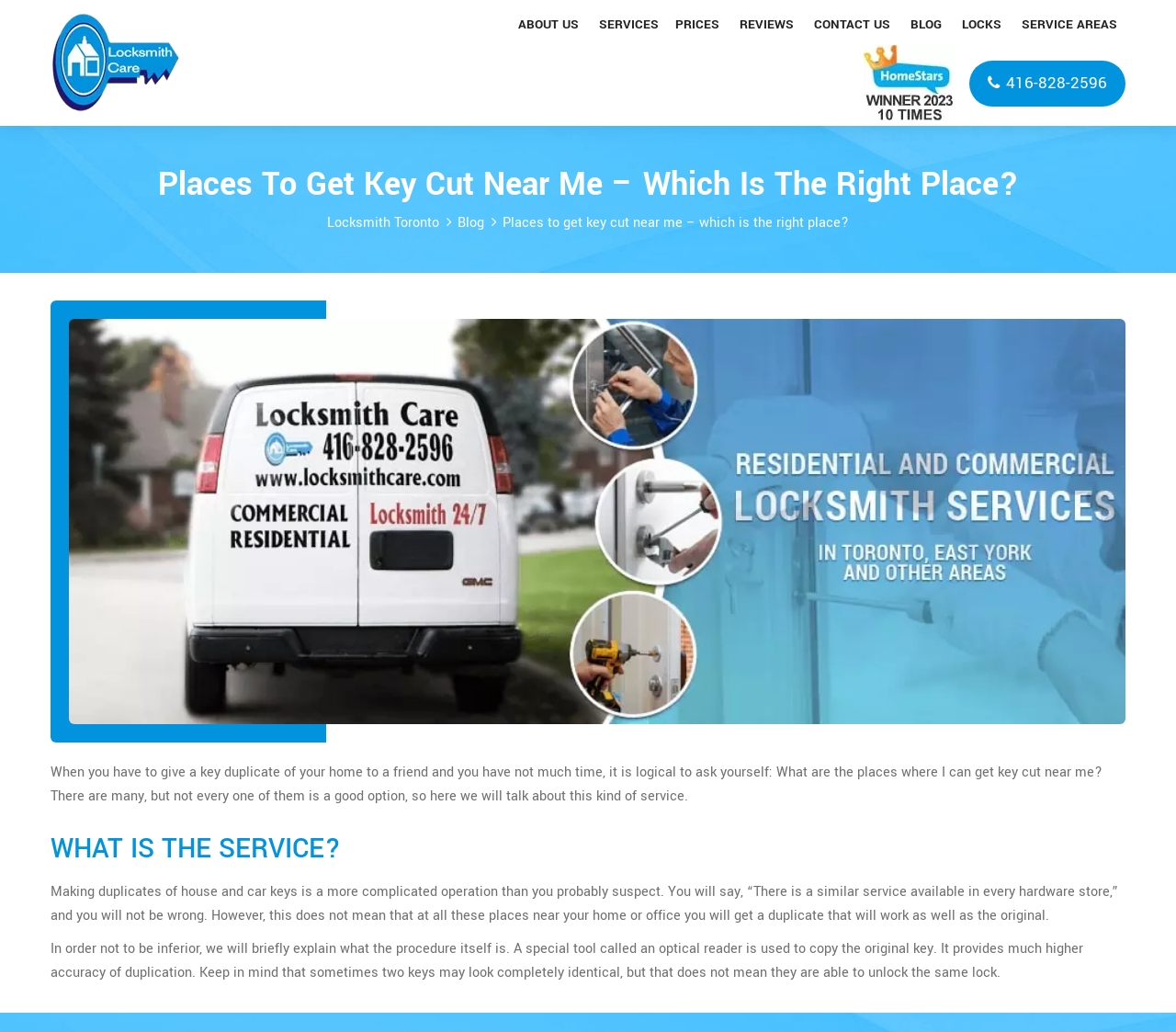Based on the provided description, "title="Best Locksmith in Toronto"", find the bounding box of the corresponding UI element in the screenshot.

[0.043, 0.051, 0.152, 0.07]